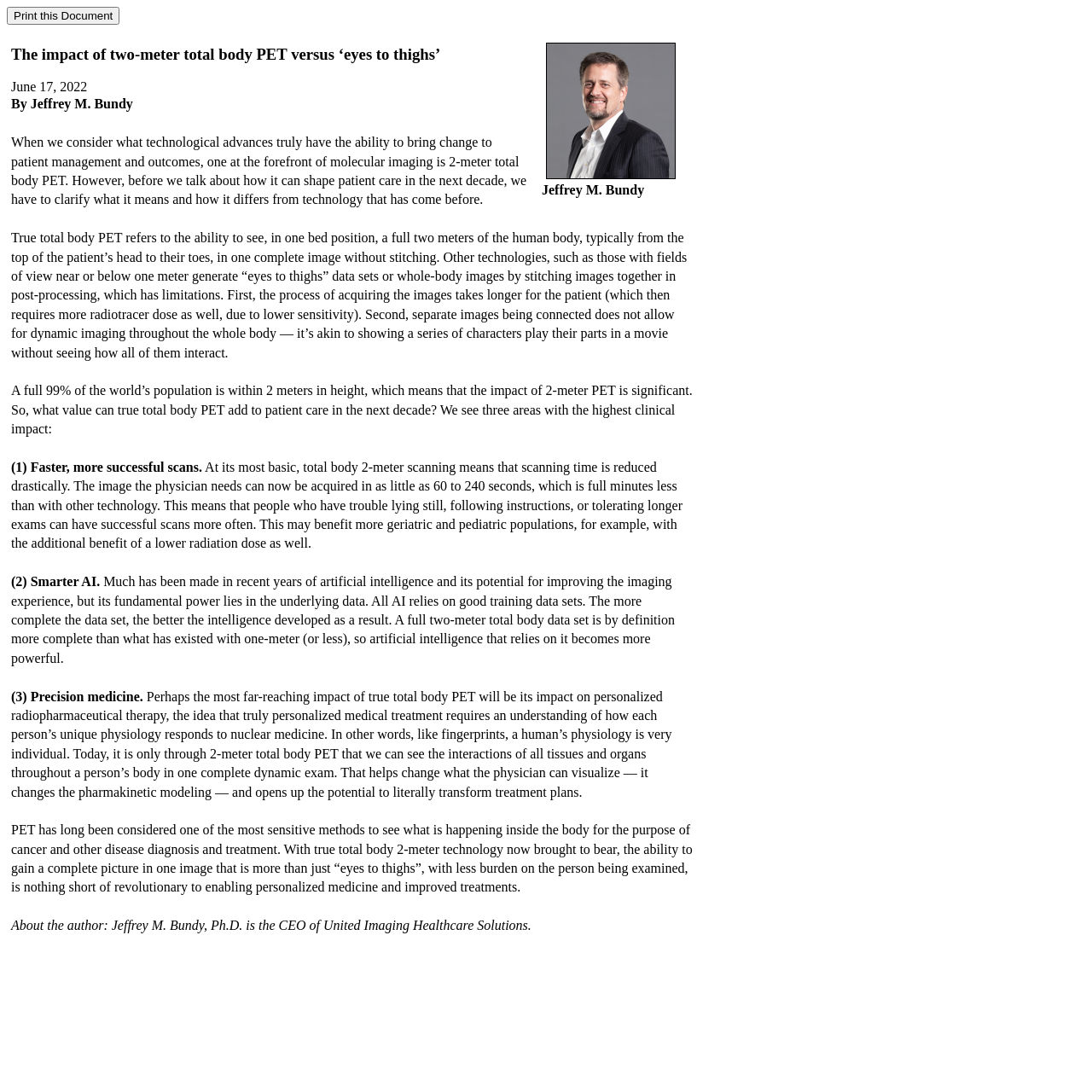Explain the webpage in detail, including its primary components.

This webpage appears to be an article about the impact of two-meter total body PET (Positron Emission Tomography) on patient care and outcomes. At the top left corner, there is a button labeled "Print this Document". To the right of the button, there is a link with an accompanying image. Below the link, the author's name "Jeffrey M. Bundy" is displayed.

The main content of the article is divided into sections, starting with a heading that reads "The impact of two-meter total body PET versus ‘eyes to thighs’". Below the heading, the date "June 17, 2022" and the author's name "By Jeffrey M. Bundy" are displayed.

The article's main text is a lengthy passage that discusses the benefits of two-meter total body PET, including its ability to capture a full two meters of the human body in one image, reducing scanning time and radiation dose. The text is divided into paragraphs, with headings and subheadings that highlight the advantages of this technology, such as faster and more successful scans, smarter AI, and precision medicine.

Throughout the article, there are no images other than the one accompanying the link at the top. The text is the primary focus, with the author's name and credentials displayed at the bottom of the page.